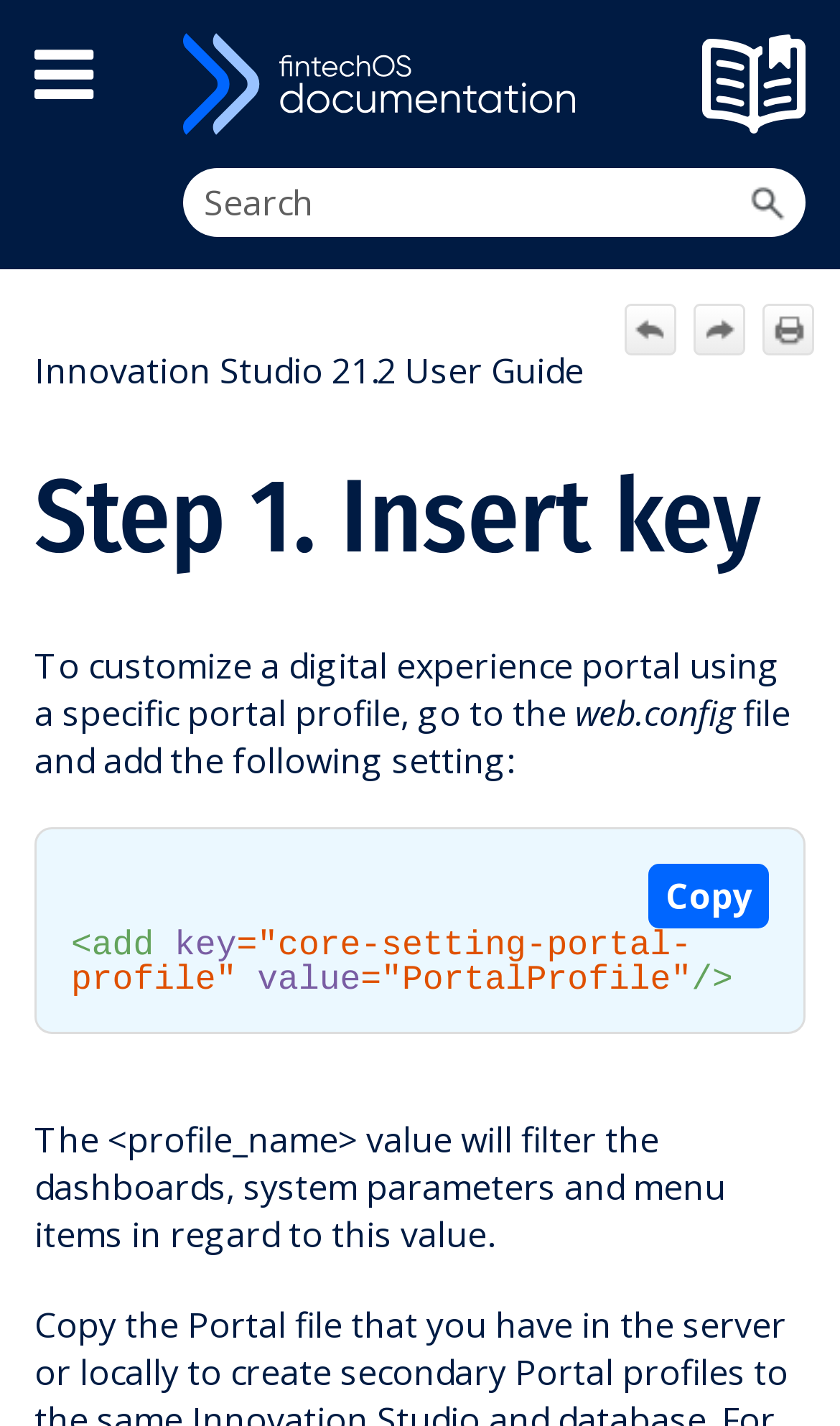Find the bounding box of the web element that fits this description: "Skip To Main Content".

[0.0, 0.023, 1.0, 0.062]